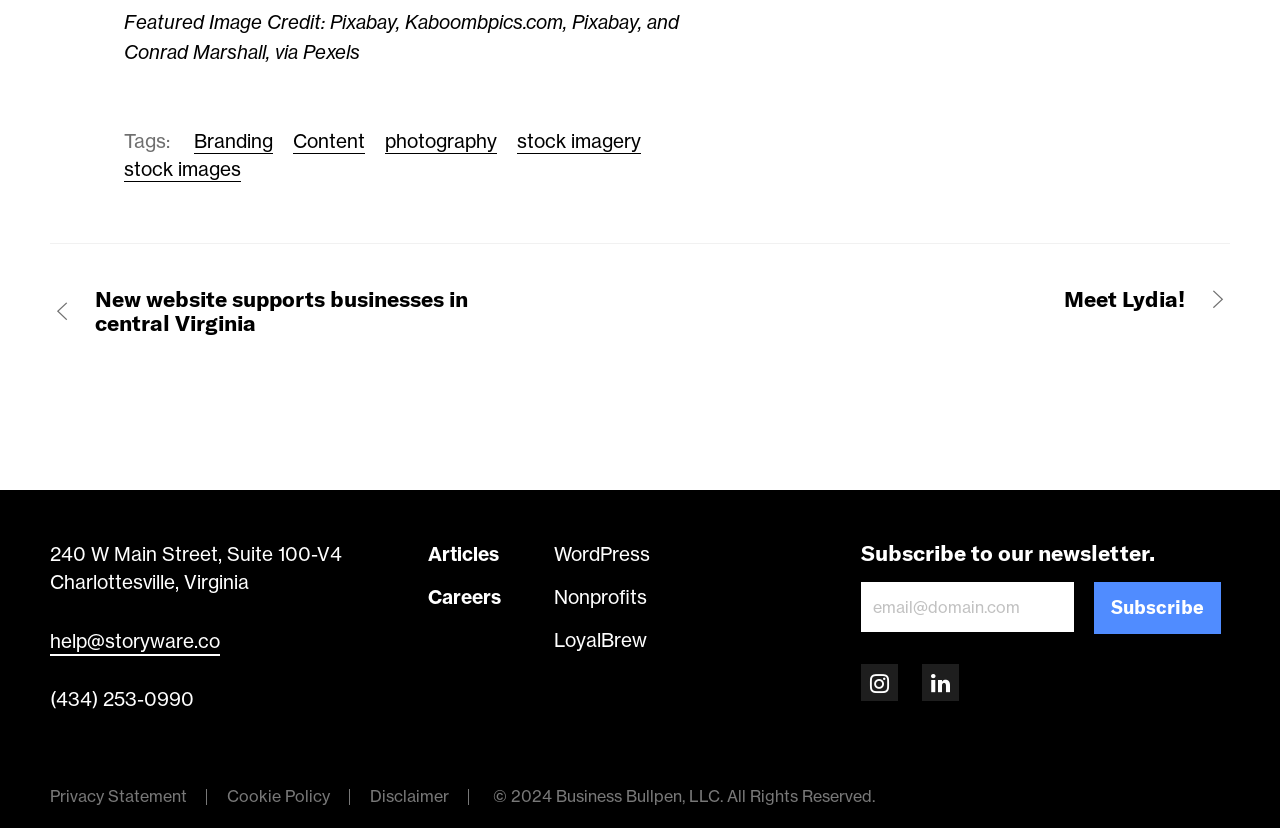Indicate the bounding box coordinates of the element that needs to be clicked to satisfy the following instruction: "Get help from the 'help@storyware.co' email". The coordinates should be four float numbers between 0 and 1, i.e., [left, top, right, bottom].

[0.039, 0.759, 0.172, 0.788]